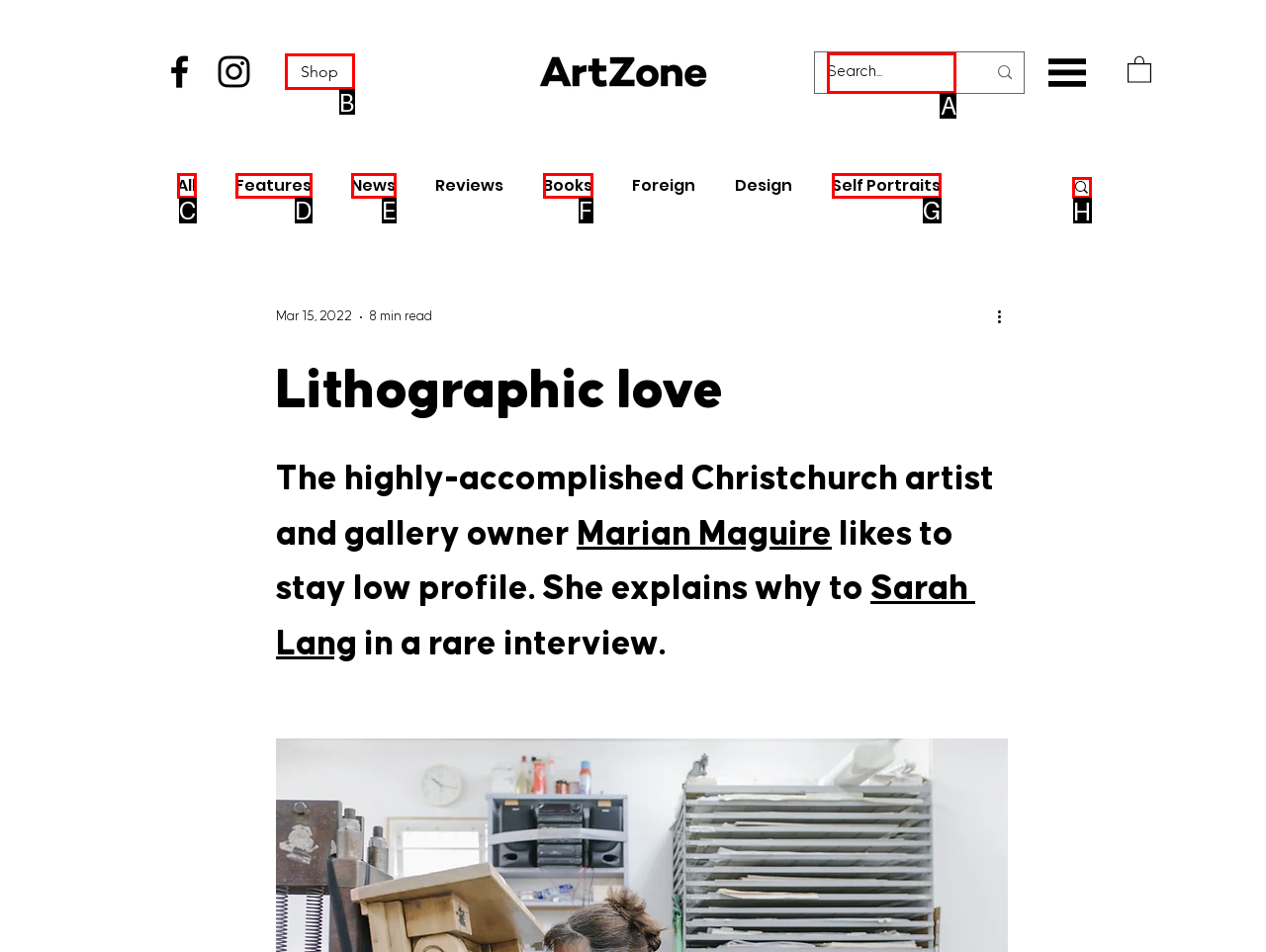Choose the UI element to click on to achieve this task: Visit the shop. Reply with the letter representing the selected element.

B